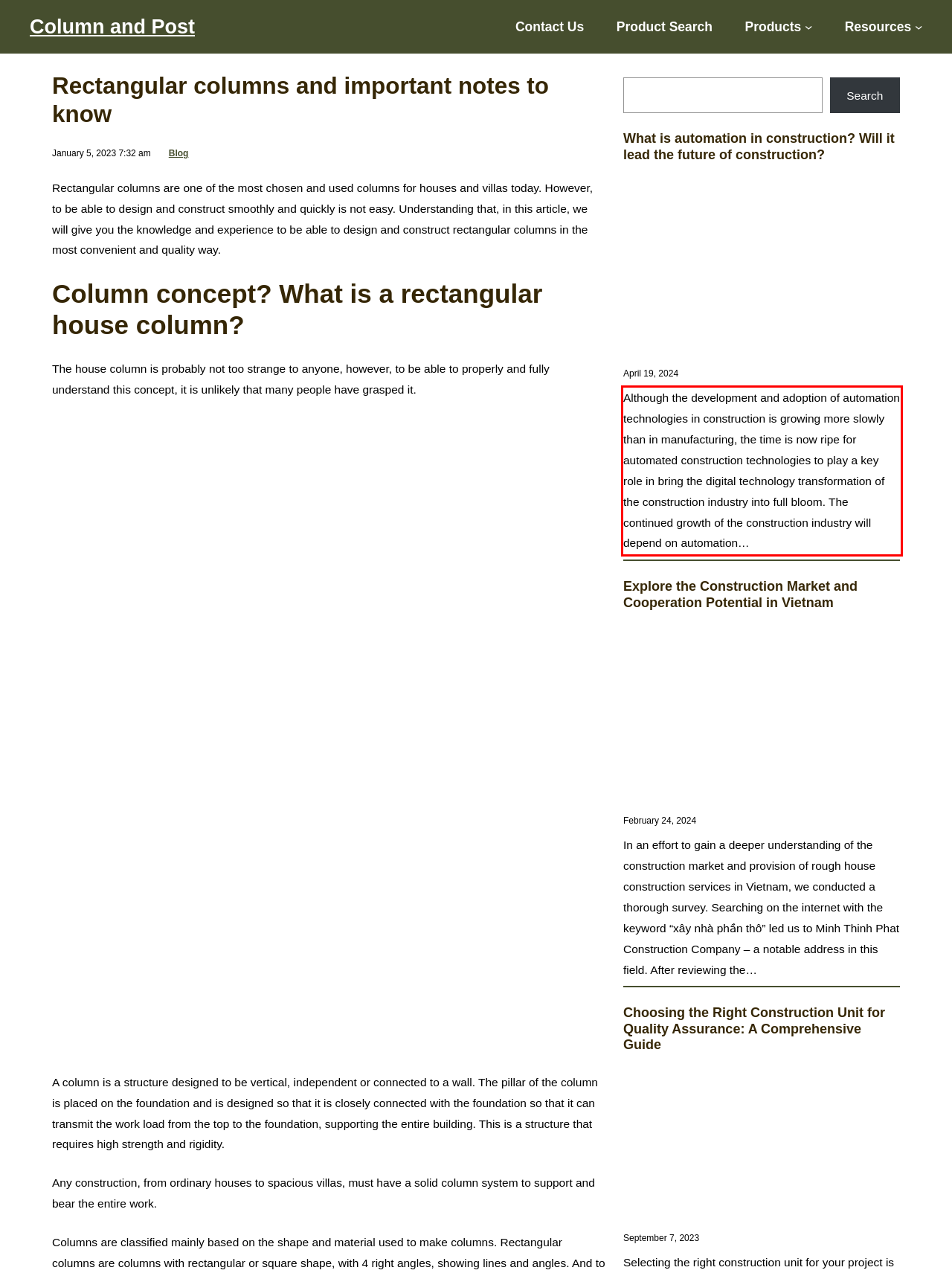The screenshot provided shows a webpage with a red bounding box. Apply OCR to the text within this red bounding box and provide the extracted content.

Although the development and adoption of automation technologies in construction is growing more slowly than in manufacturing, the time is now ripe for automated construction technologies to play a key role in bring the digital technology transformation of the construction industry into full bloom. The continued growth of the construction industry will depend on automation…